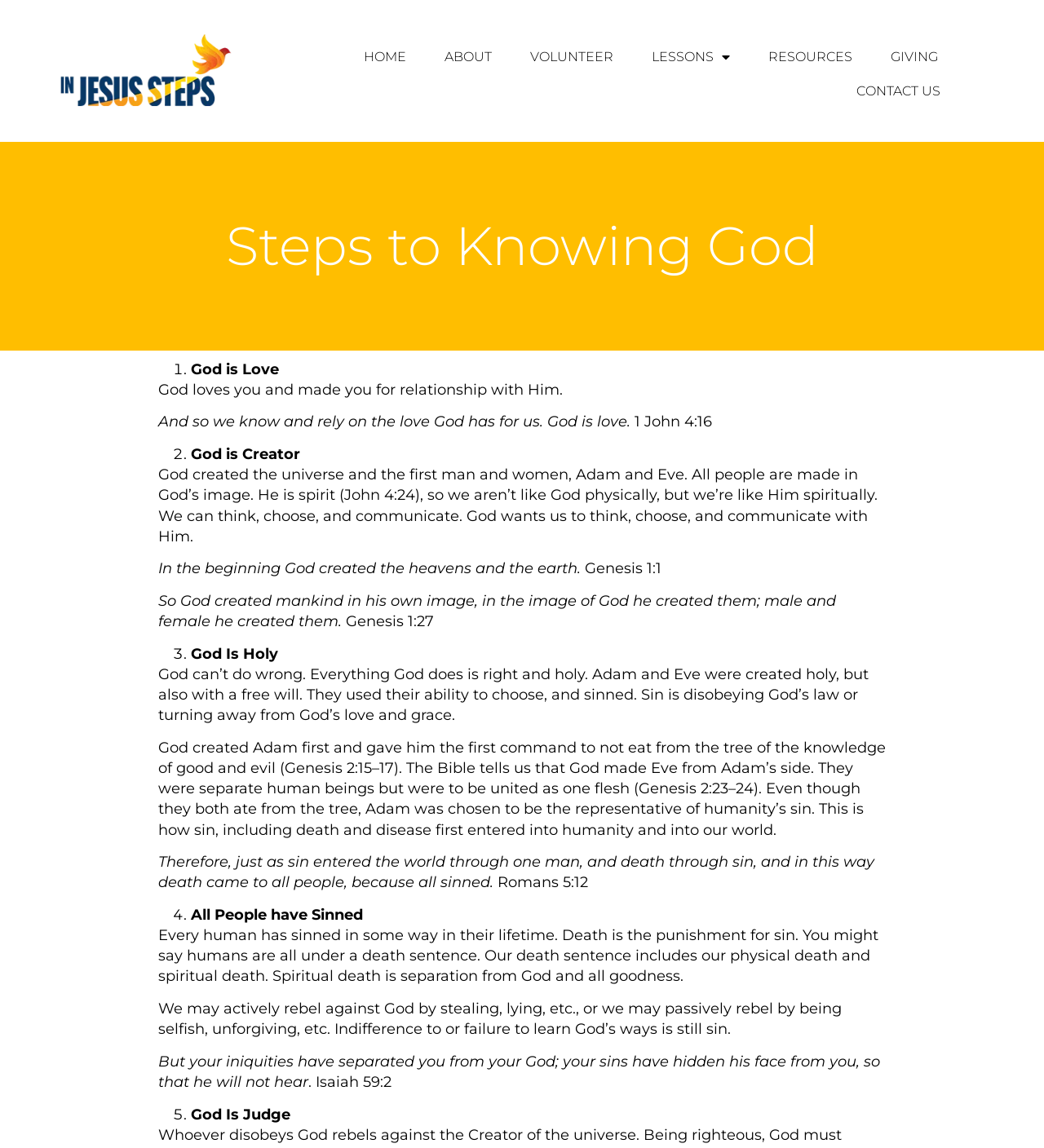Look at the image and answer the question in detail:
What is the main topic of this webpage?

Based on the webpage content, it appears that the main topic is about knowing God, specifically through Jesus. The webpage provides steps to knowing God, with each step explained in detail.